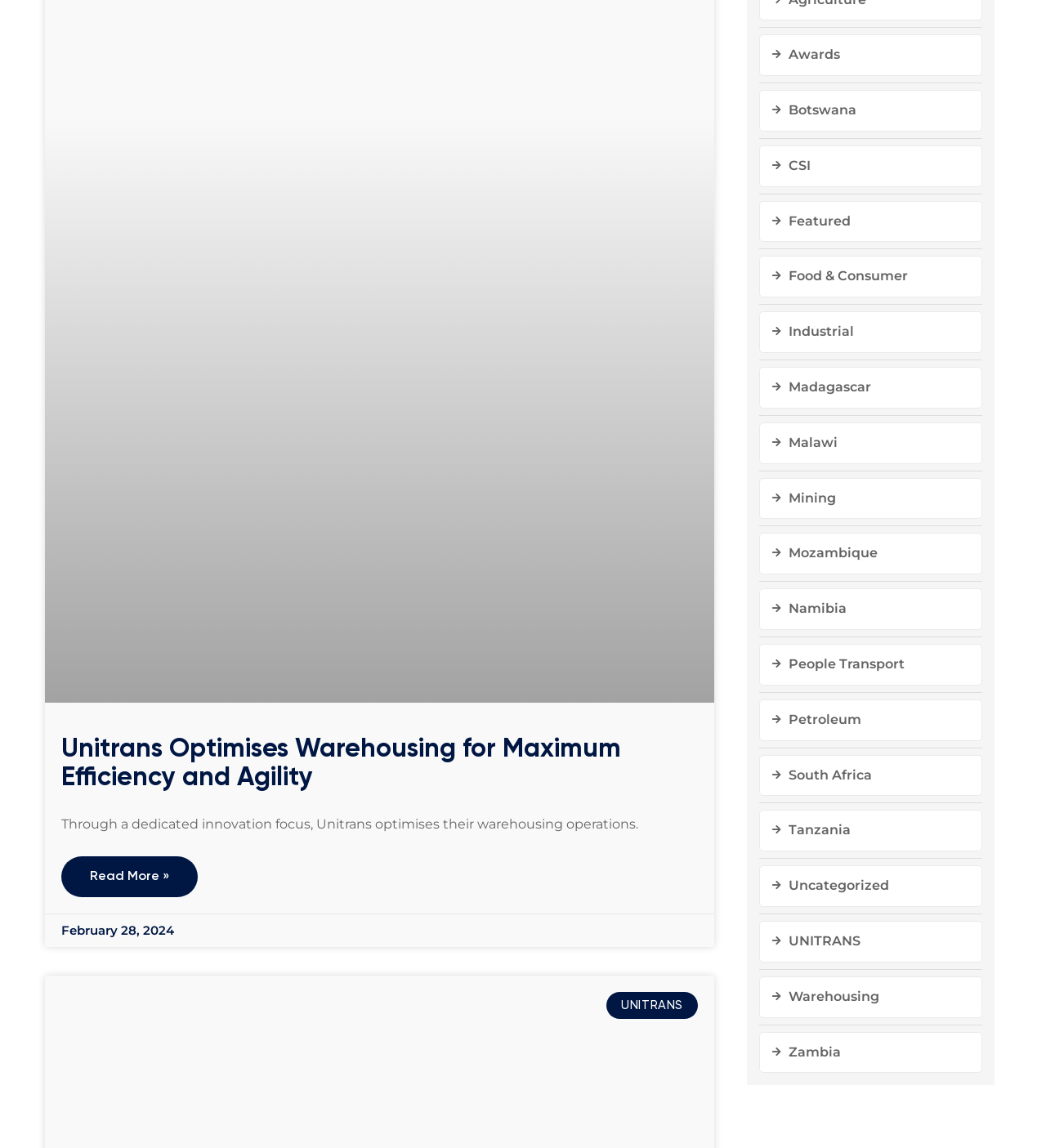Please specify the bounding box coordinates of the area that should be clicked to accomplish the following instruction: "Learn about Warehousing". The coordinates should consist of four float numbers between 0 and 1, i.e., [left, top, right, bottom].

[0.726, 0.85, 0.939, 0.887]